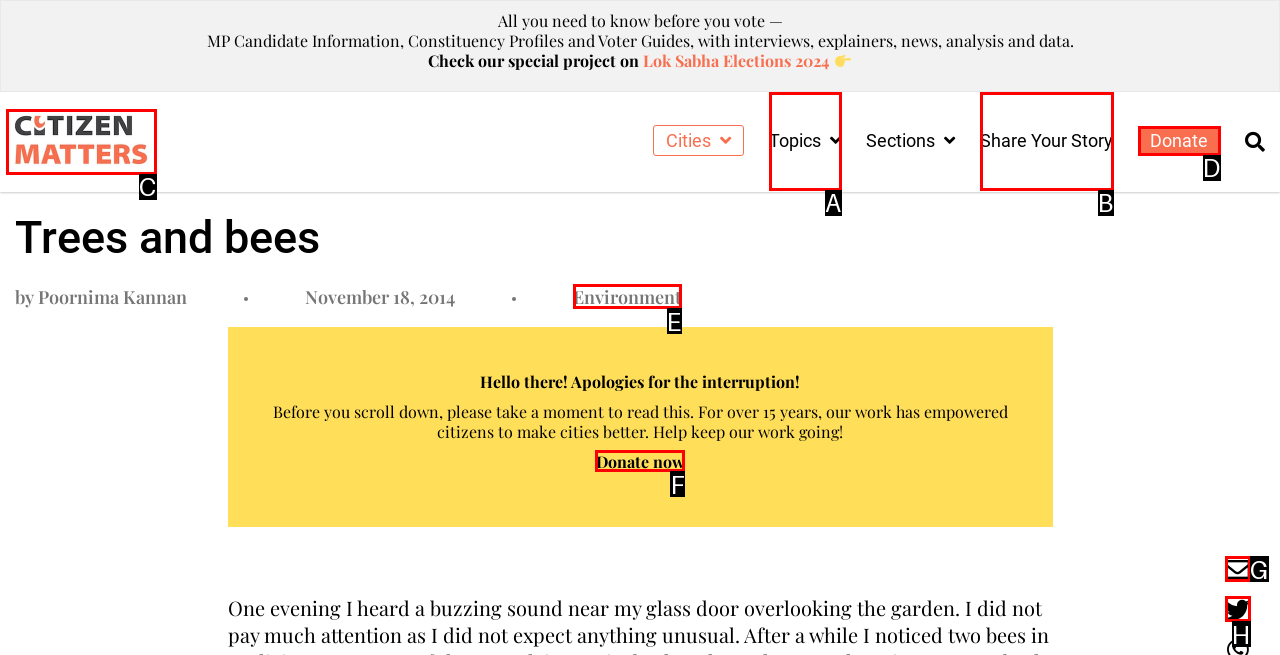Choose the HTML element to click for this instruction: Donate now Answer with the letter of the correct choice from the given options.

F